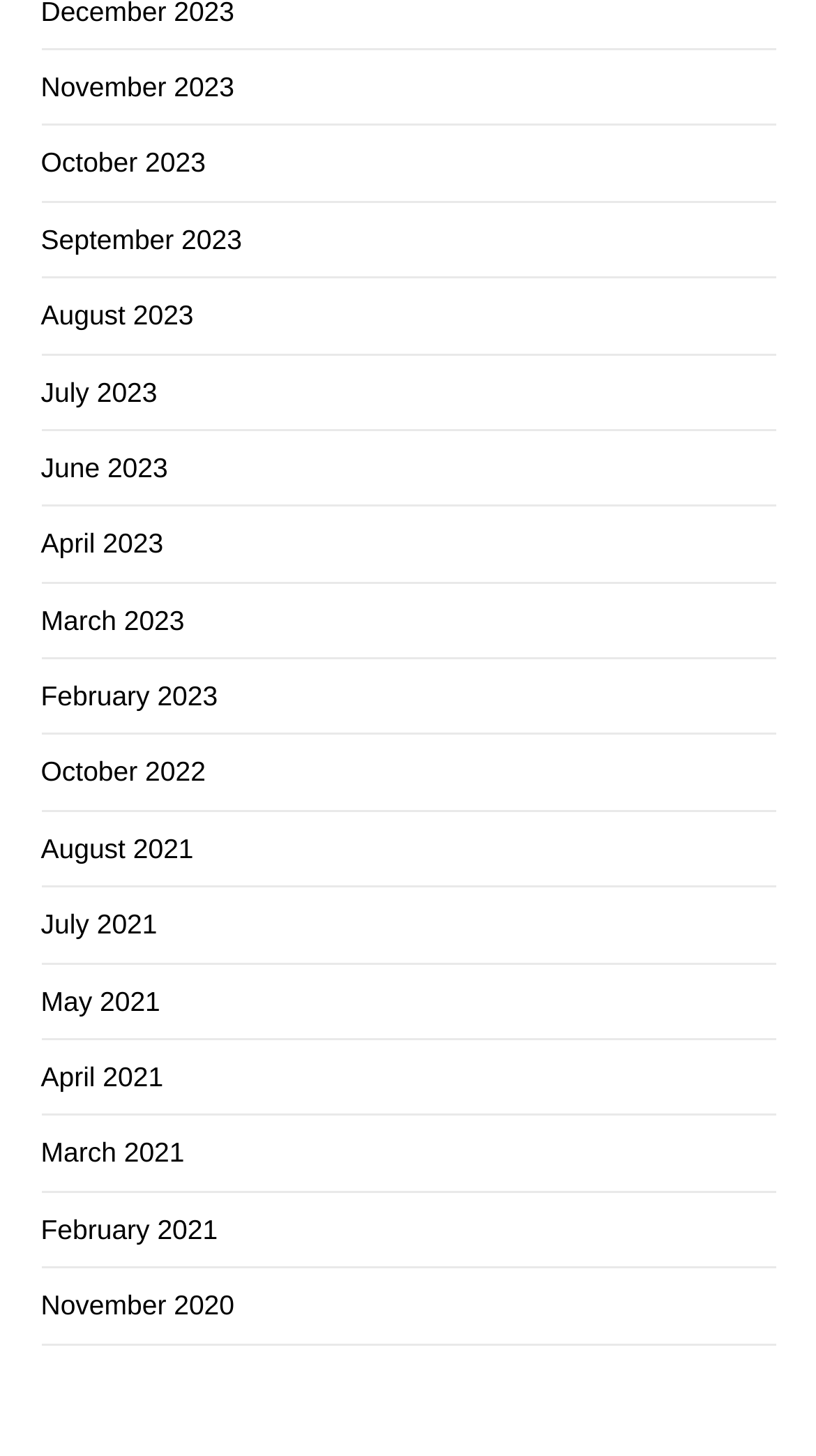Please identify the bounding box coordinates for the region that you need to click to follow this instruction: "View July 2021".

[0.05, 0.624, 0.193, 0.646]